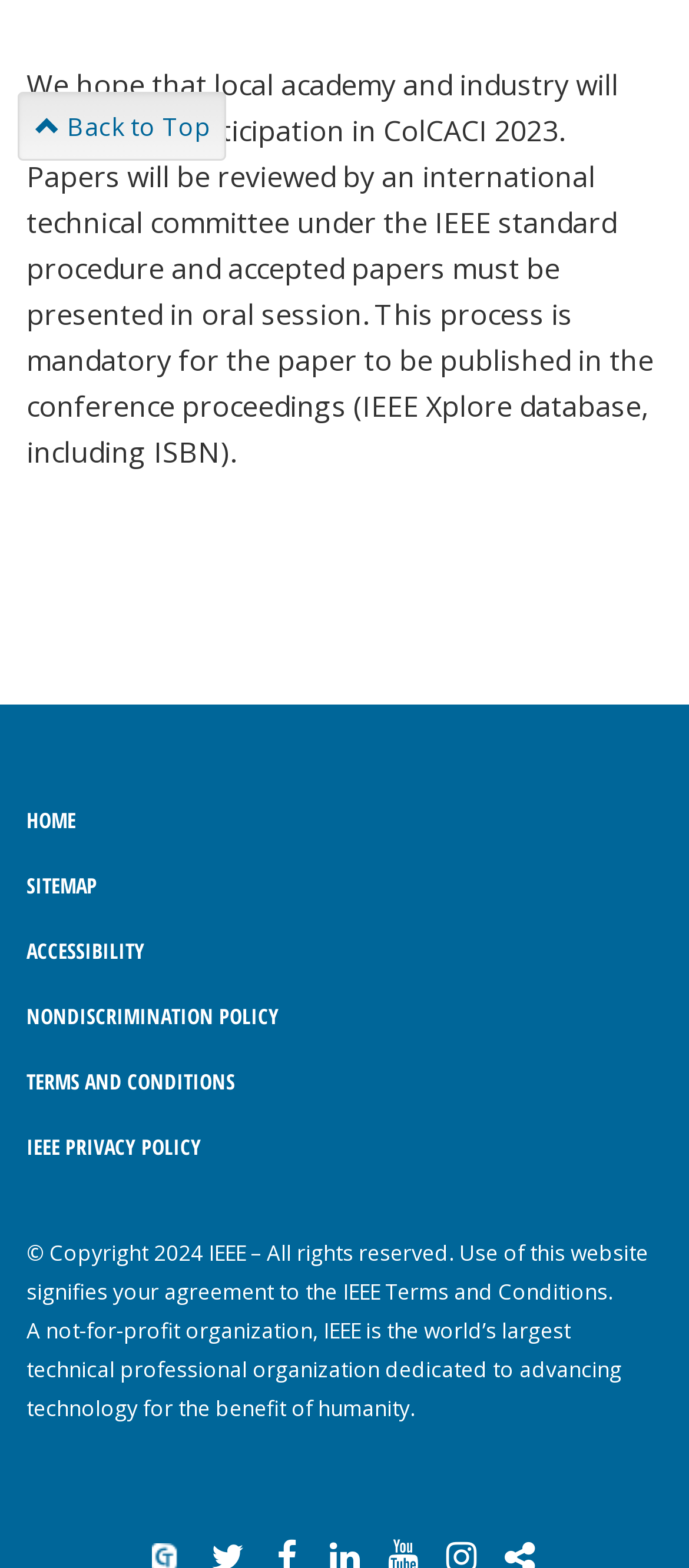How many links are available in the footer section?
Provide a short answer using one word or a brief phrase based on the image.

7